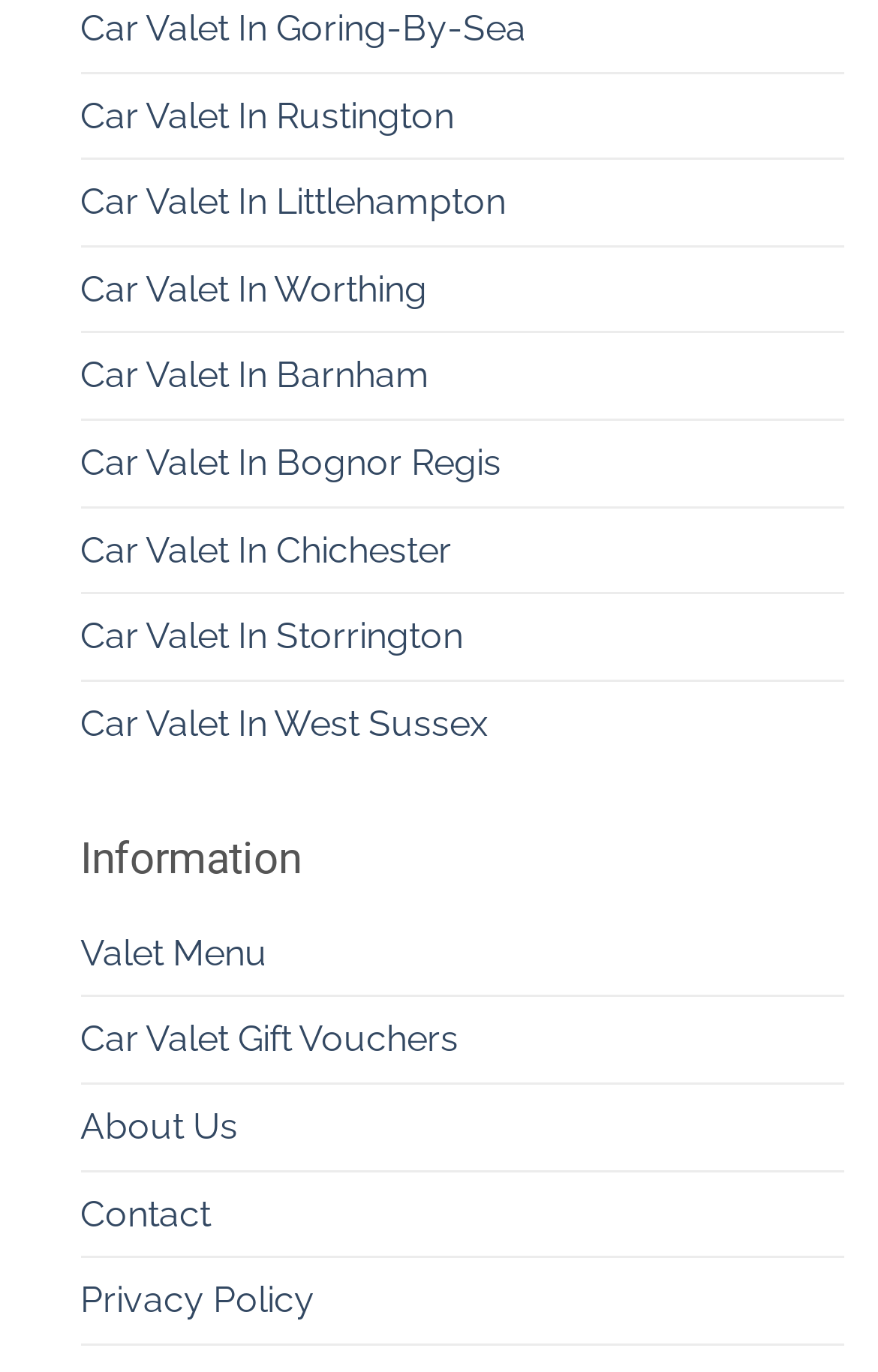Identify the bounding box coordinates of the specific part of the webpage to click to complete this instruction: "Contact the car valet service".

[0.092, 0.854, 0.241, 0.916]